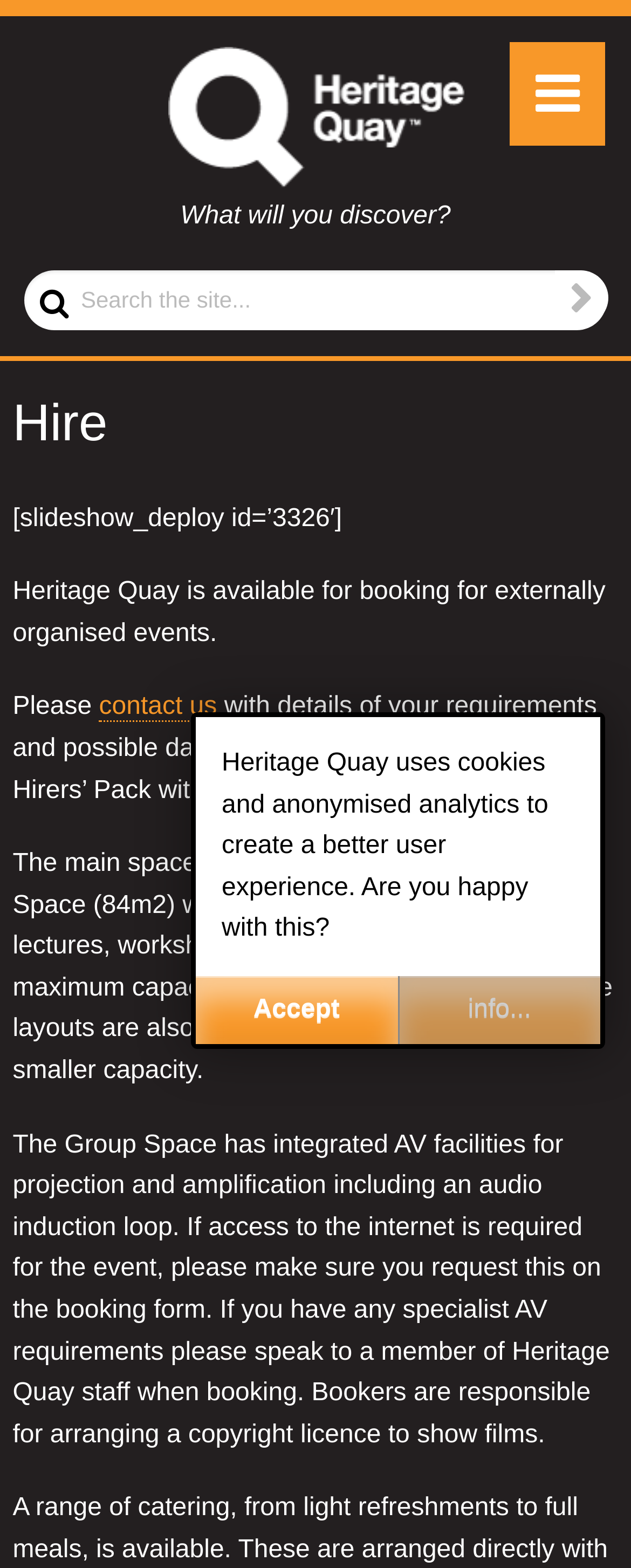Find the bounding box coordinates for the element that must be clicked to complete the instruction: "Hire the Group Space". The coordinates should be four float numbers between 0 and 1, indicated as [left, top, right, bottom].

[0.02, 0.542, 0.971, 0.692]